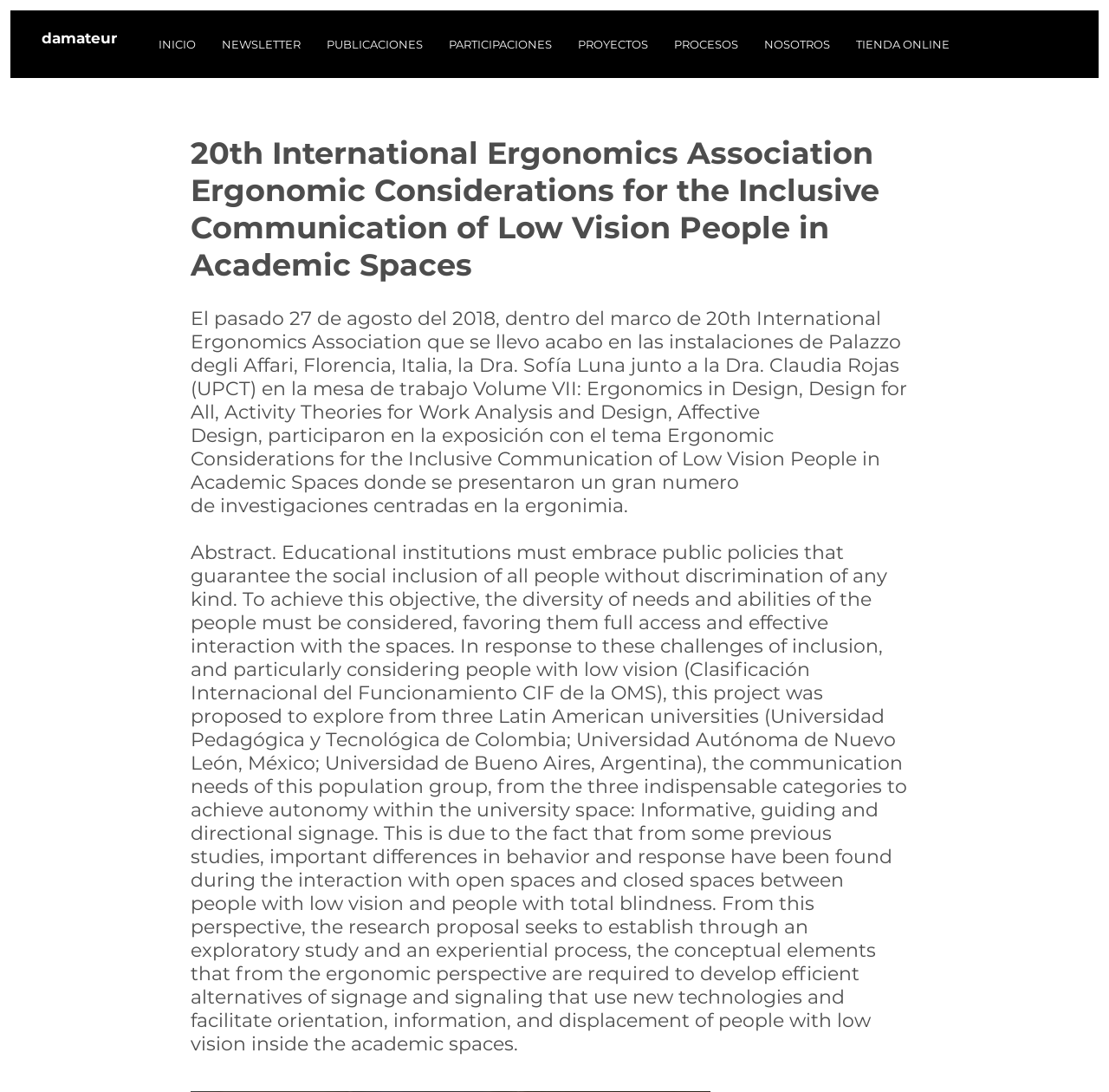Please find the bounding box coordinates of the element that you should click to achieve the following instruction: "explore proyectos". The coordinates should be presented as four float numbers between 0 and 1: [left, top, right, bottom].

[0.509, 0.02, 0.596, 0.061]